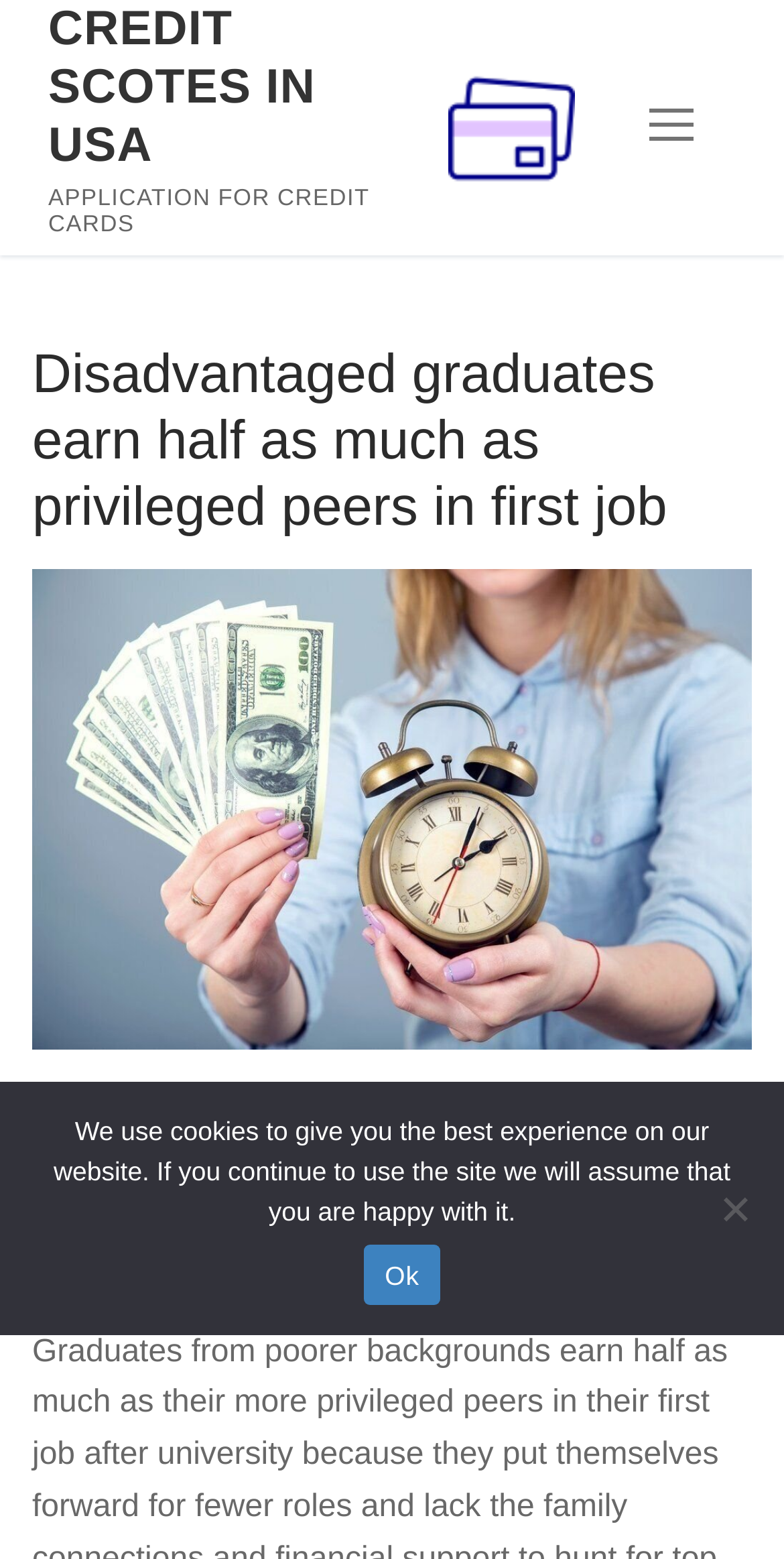Describe every aspect of the webpage comprehensively.

The webpage appears to be an article discussing the disparity in earnings between graduates from poorer backgrounds and their more privileged peers in their first job after university. 

At the top of the page, there is a link to "Credit scotes in USA" accompanied by an image with the same name. Below this, there is another link to "CREDIT SCOTES IN USA" followed by a static text "APPLICATION FOR CREDIT CARDS". 

On the right side of the page, there is a button with no text, and when clicked, it reveals a heading that summarizes the article's topic: "Disadvantaged graduates earn half as much as privileged peers in first job". Below this heading, there is a link to "Check credit my". 

At the bottom of the page, there is a non-modal dialog box displaying a "Cookie Notice" message, which informs users that the website uses cookies to provide the best experience. The dialog box includes a link to "Ok" to acknowledge the notice, as well as a generic element labeled "Нет" (meaning "No" in Russian).